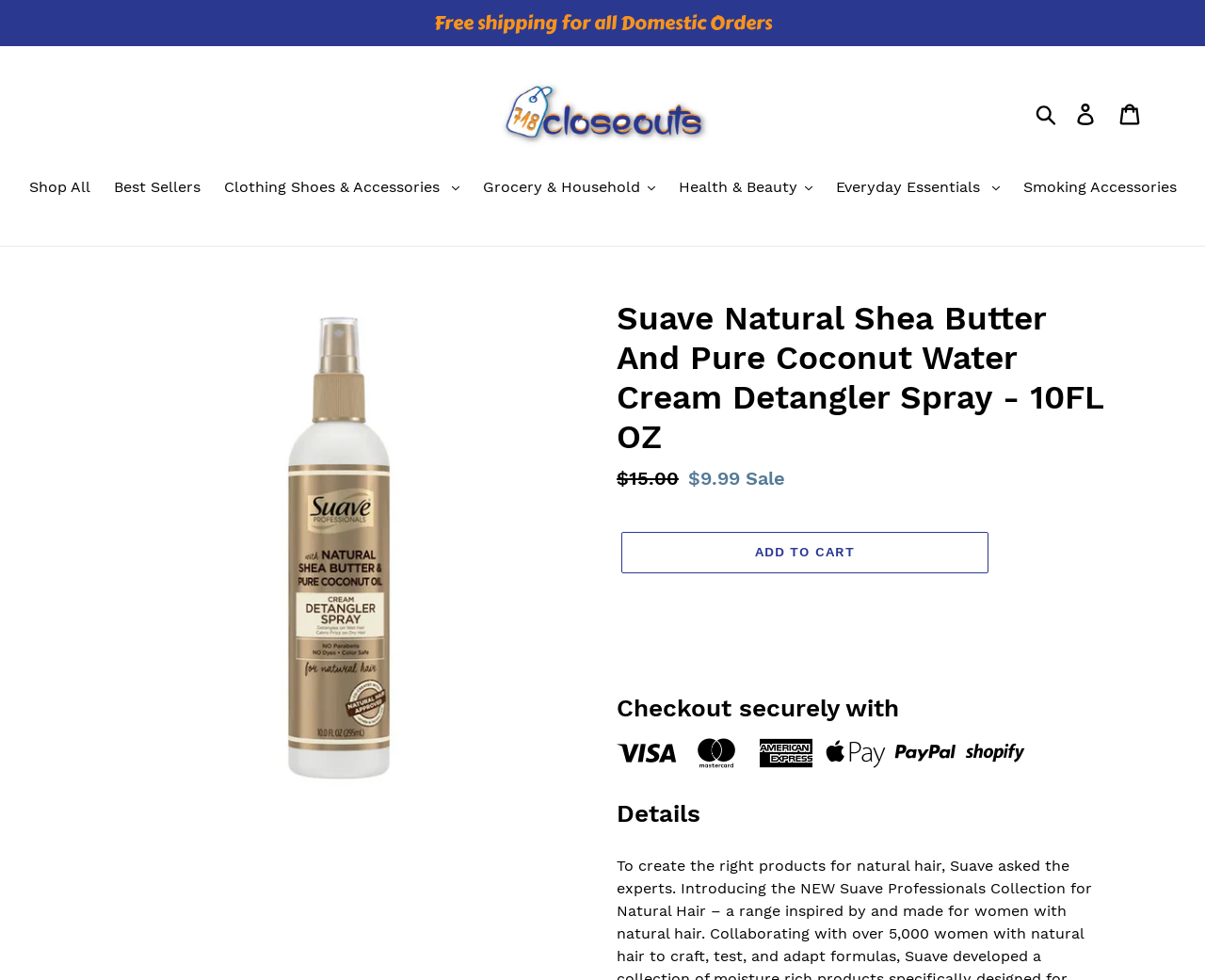Consider the image and give a detailed and elaborate answer to the question: 
What is the sale price of the product?

I found the answer by looking at the description list detail element with the text '$9.99' which is labeled as 'Sale price'.